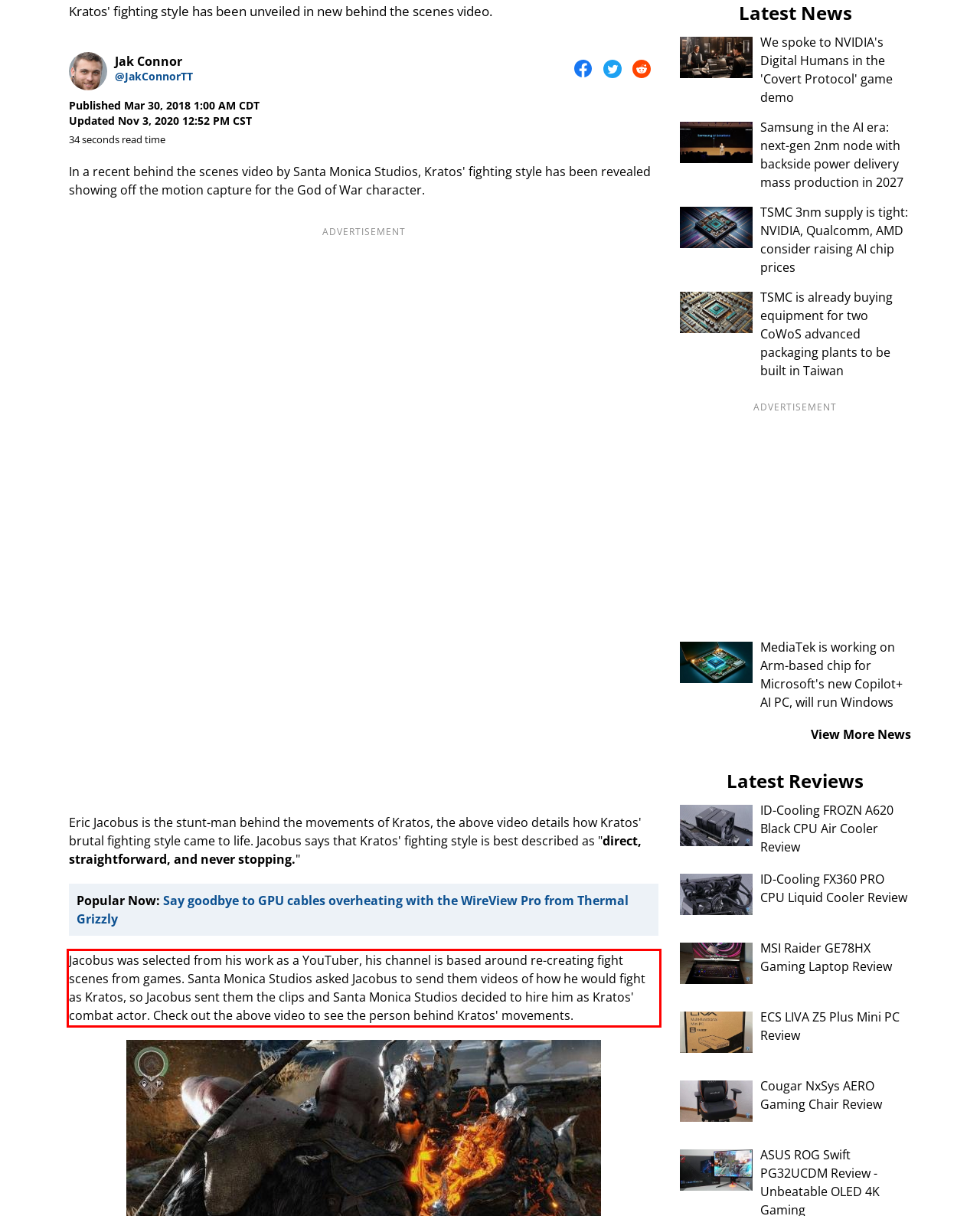You are looking at a screenshot of a webpage with a red rectangle bounding box. Use OCR to identify and extract the text content found inside this red bounding box.

Jacobus was selected from his work as a YouTuber, his channel is based around re-creating fight scenes from games. Santa Monica Studios asked Jacobus to send them videos of how he would fight as Kratos, so Jacobus sent them the clips and Santa Monica Studios decided to hire him as Kratos' combat actor. Check out the above video to see the person behind Kratos' movements.